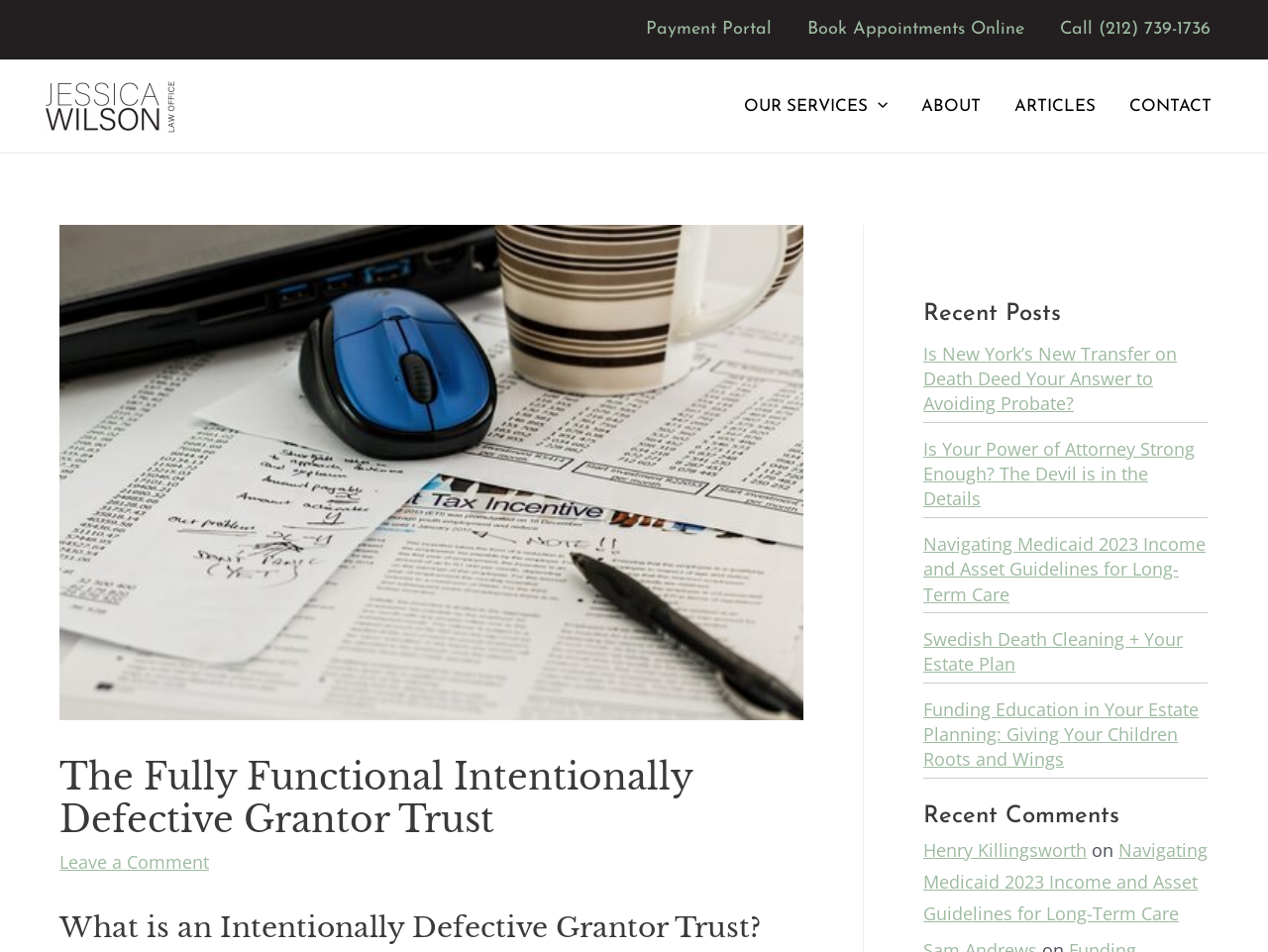Locate the bounding box coordinates of the area to click to fulfill this instruction: "Click on Payment Portal". The bounding box should be presented as four float numbers between 0 and 1, in the order [left, top, right, bottom].

[0.495, 0.005, 0.623, 0.057]